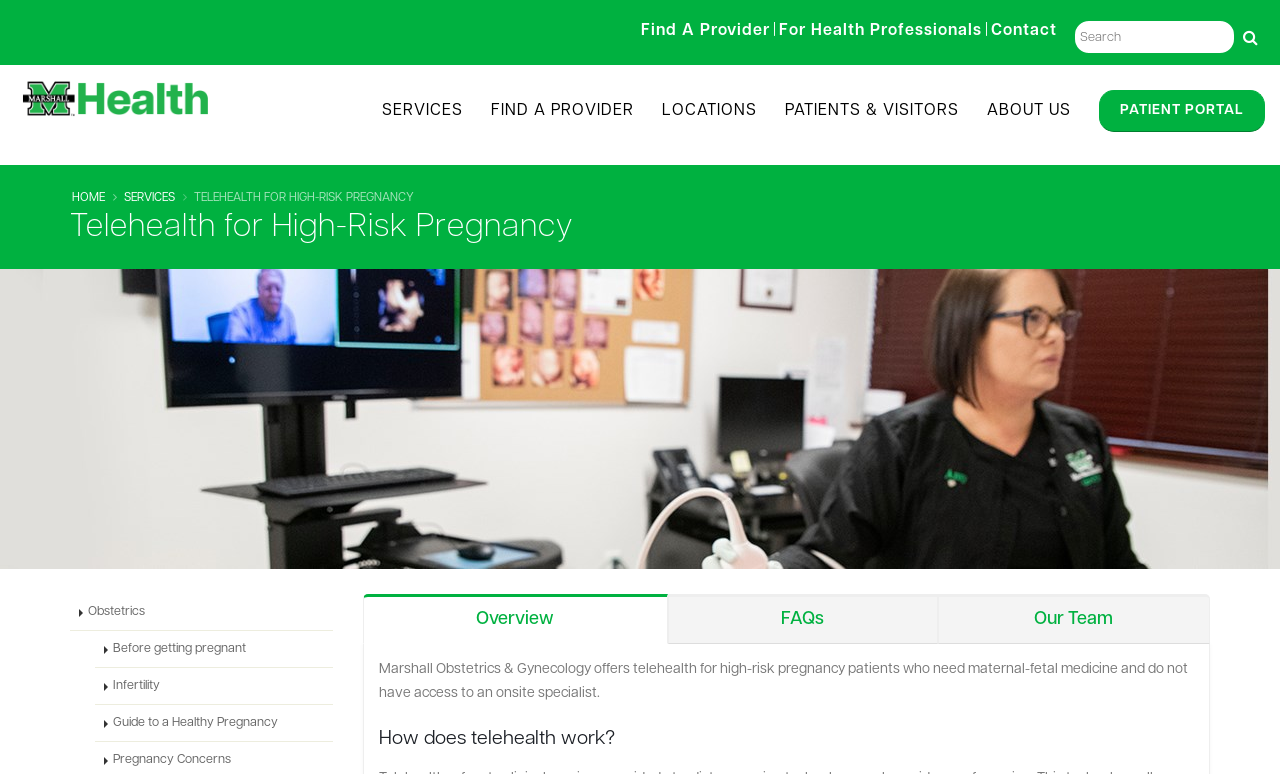Please find the bounding box coordinates of the element that must be clicked to perform the given instruction: "Find a provider". The coordinates should be four float numbers from 0 to 1, i.e., [left, top, right, bottom].

[0.384, 0.134, 0.515, 0.154]